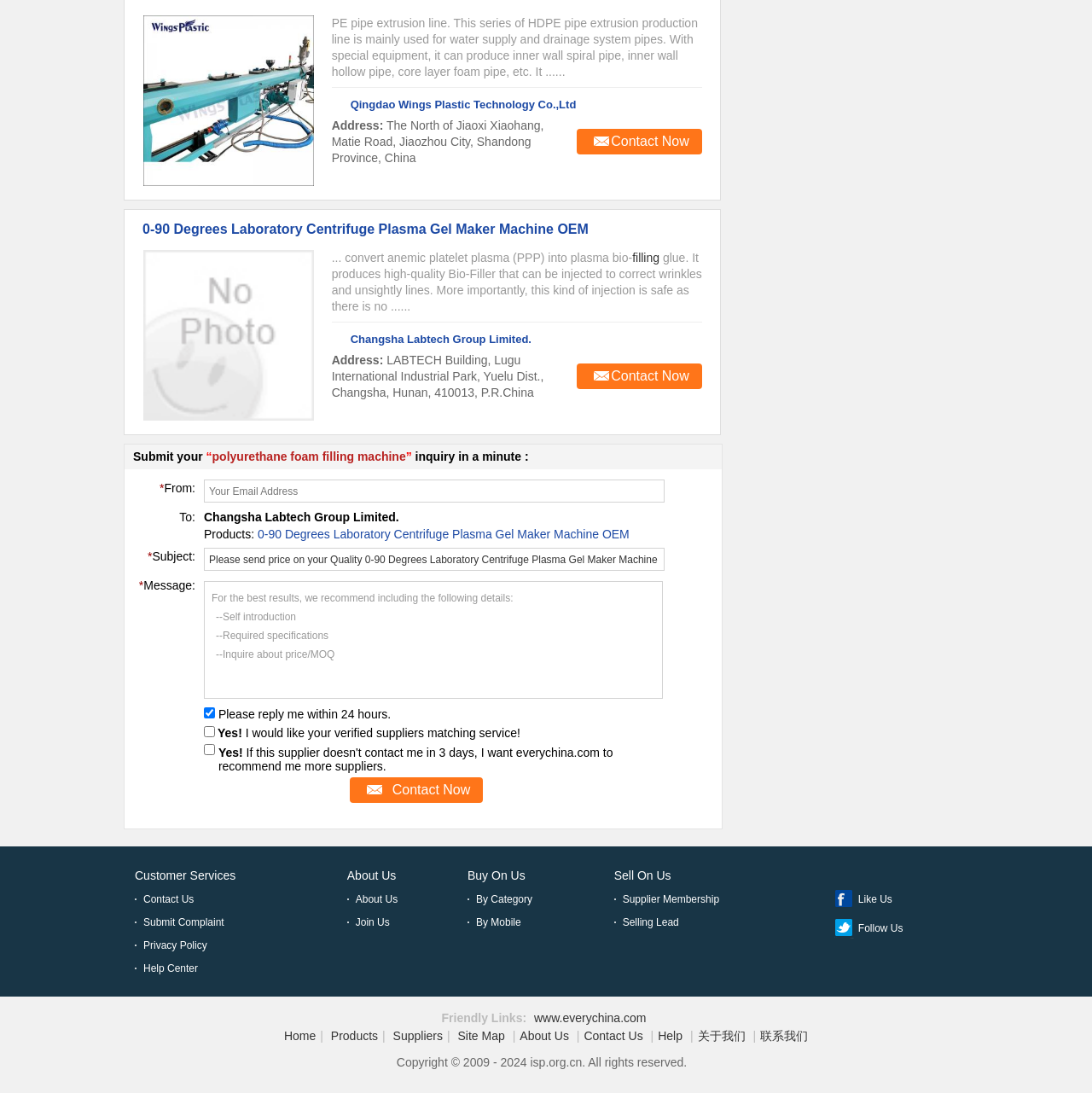How many fields are there in the inquiry form?
Please give a detailed and thorough answer to the question, covering all relevant points.

I examined the inquiry form and counted the number of fields, which are 'From:', 'To:', 'Subject:', and 'Message:'. There are four fields in the inquiry form.